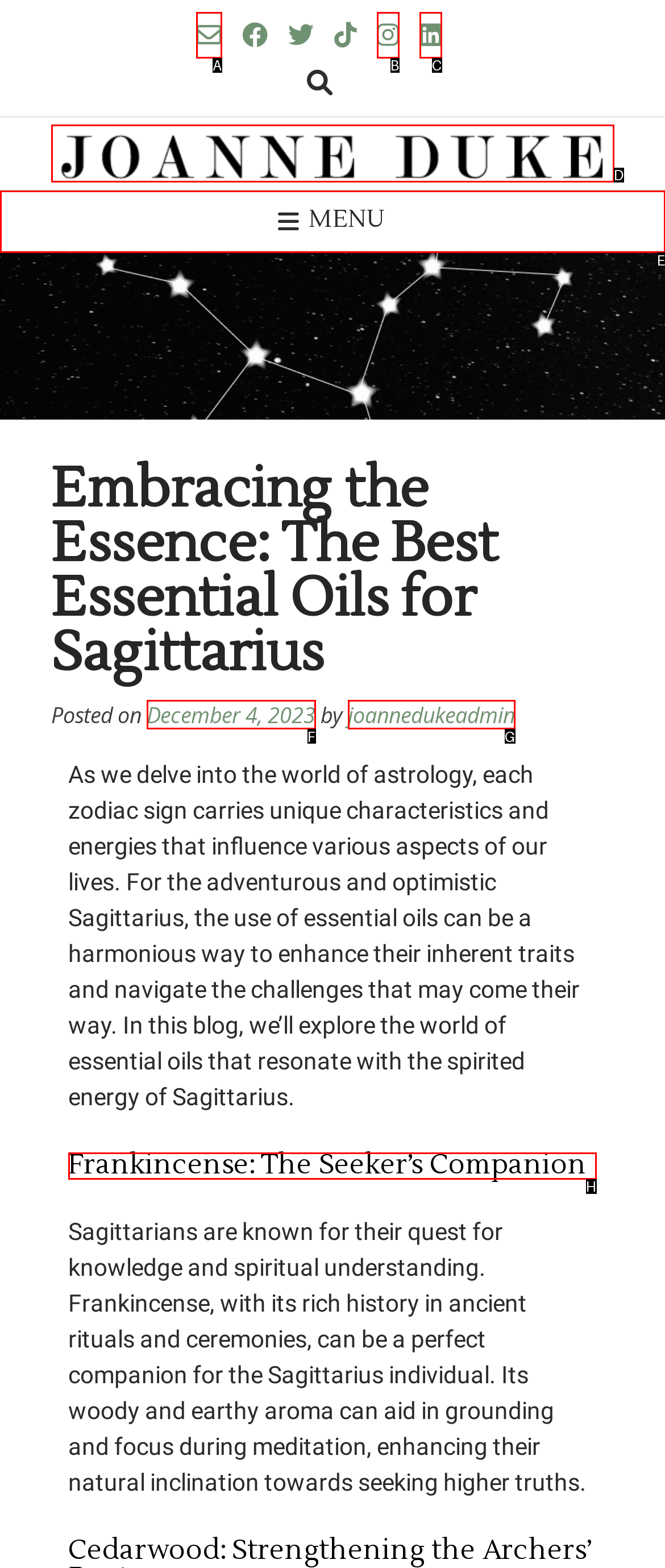Determine the appropriate lettered choice for the task: Learn about Frankincense essential oil. Reply with the correct letter.

H